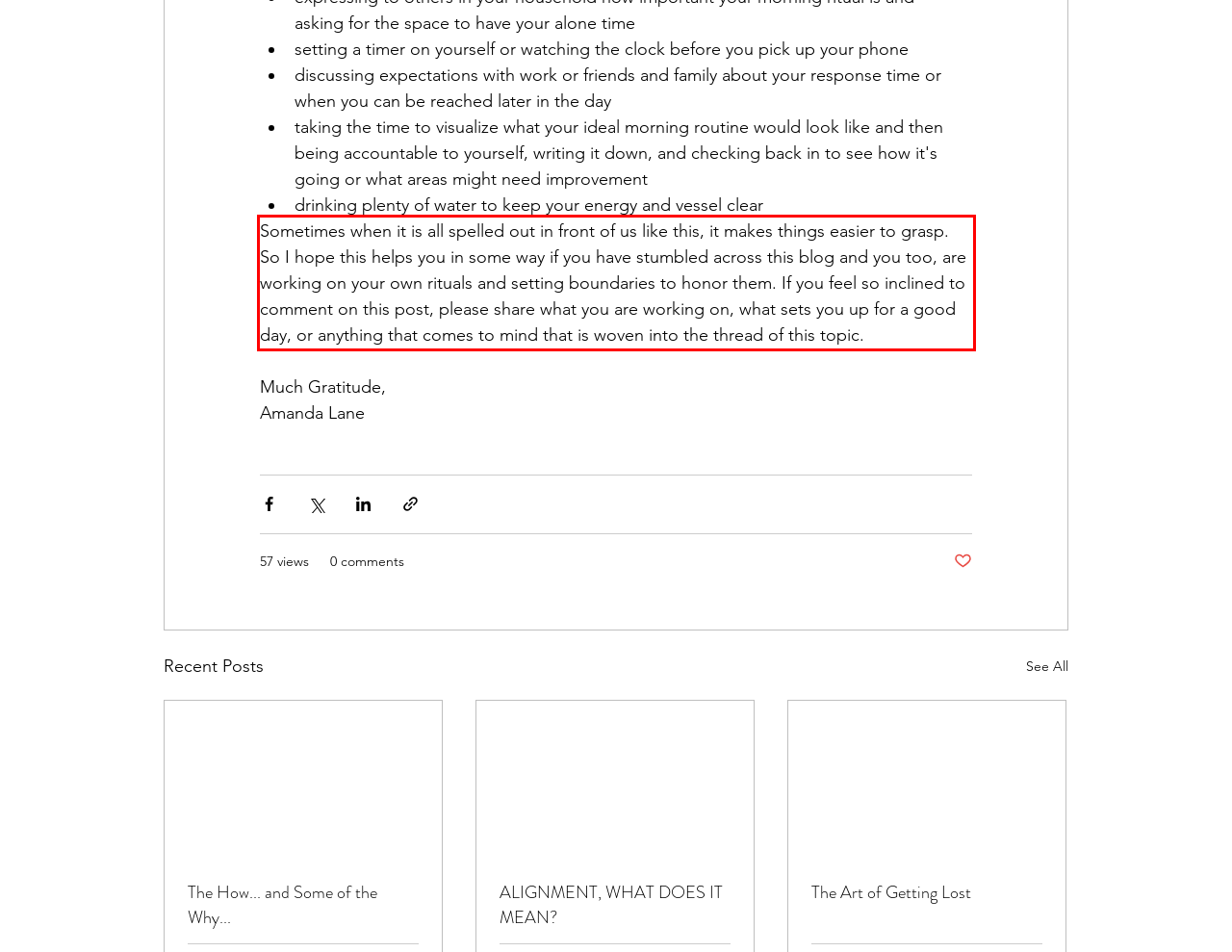Please identify the text within the red rectangular bounding box in the provided webpage screenshot.

Sometimes when it is all spelled out in front of us like this, it makes things easier to grasp. So I hope this helps you in some way if you have stumbled across this blog and you too, are working on your own rituals and setting boundaries to honor them. If you feel so inclined to comment on this post, please share what you are working on, what sets you up for a good day, or anything that comes to mind that is woven into the thread of this topic.